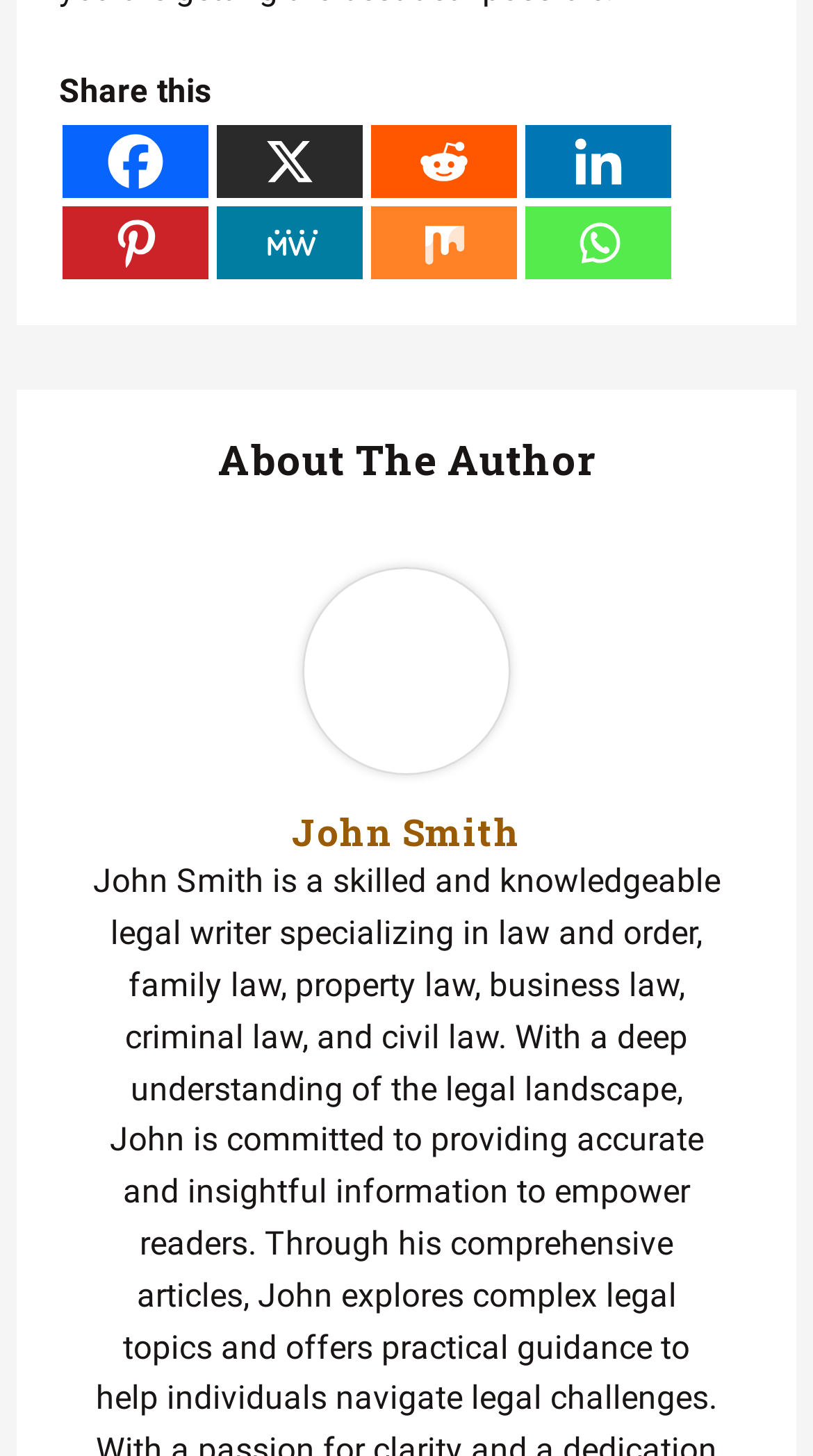Please specify the bounding box coordinates of the clickable region to carry out the following instruction: "Share on Facebook". The coordinates should be four float numbers between 0 and 1, in the format [left, top, right, bottom].

[0.078, 0.086, 0.257, 0.136]